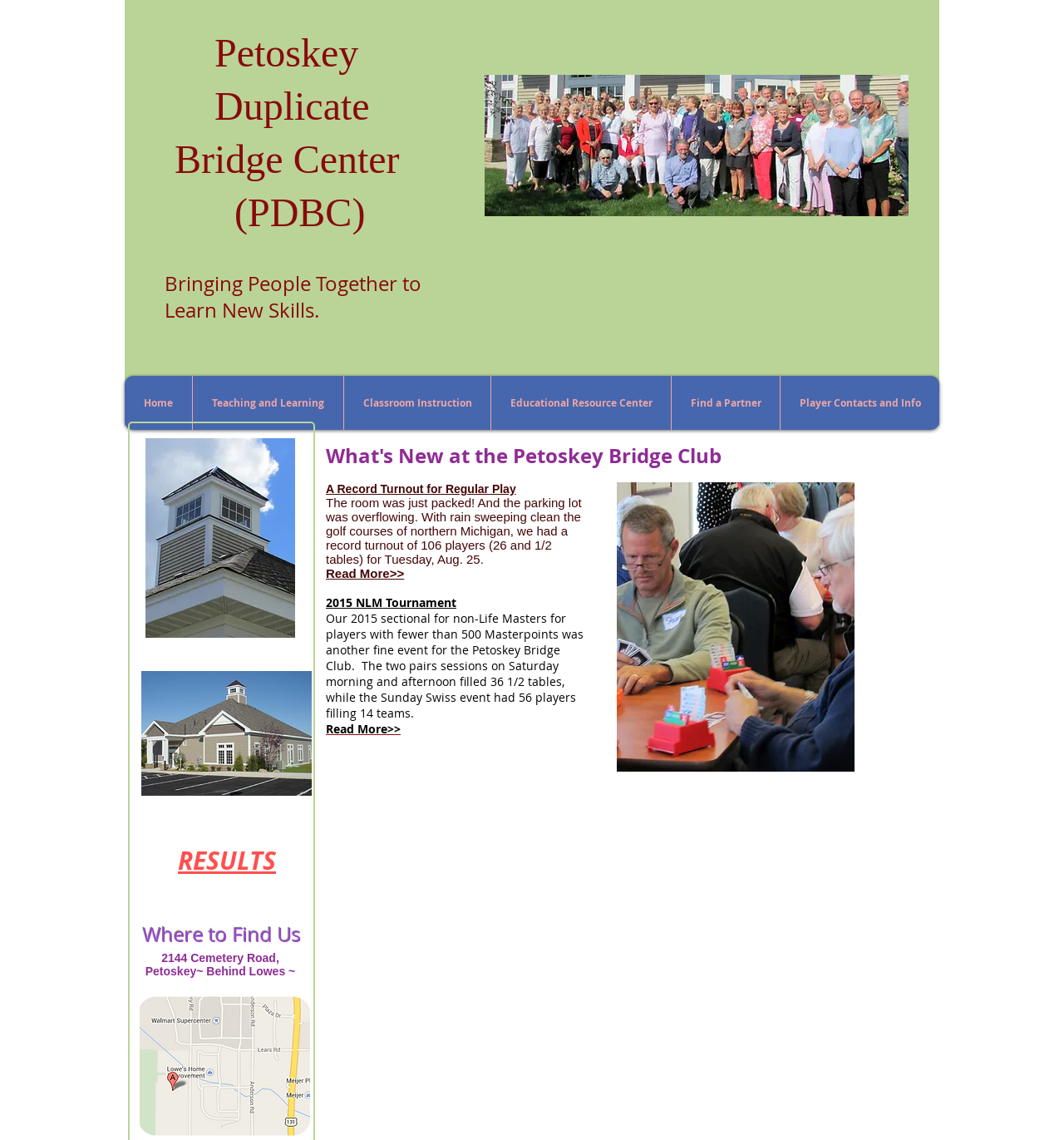Where is the Petoskey Bridge Club located?
Based on the image, respond with a single word or phrase.

2144 Cemetery Road, Petoskey